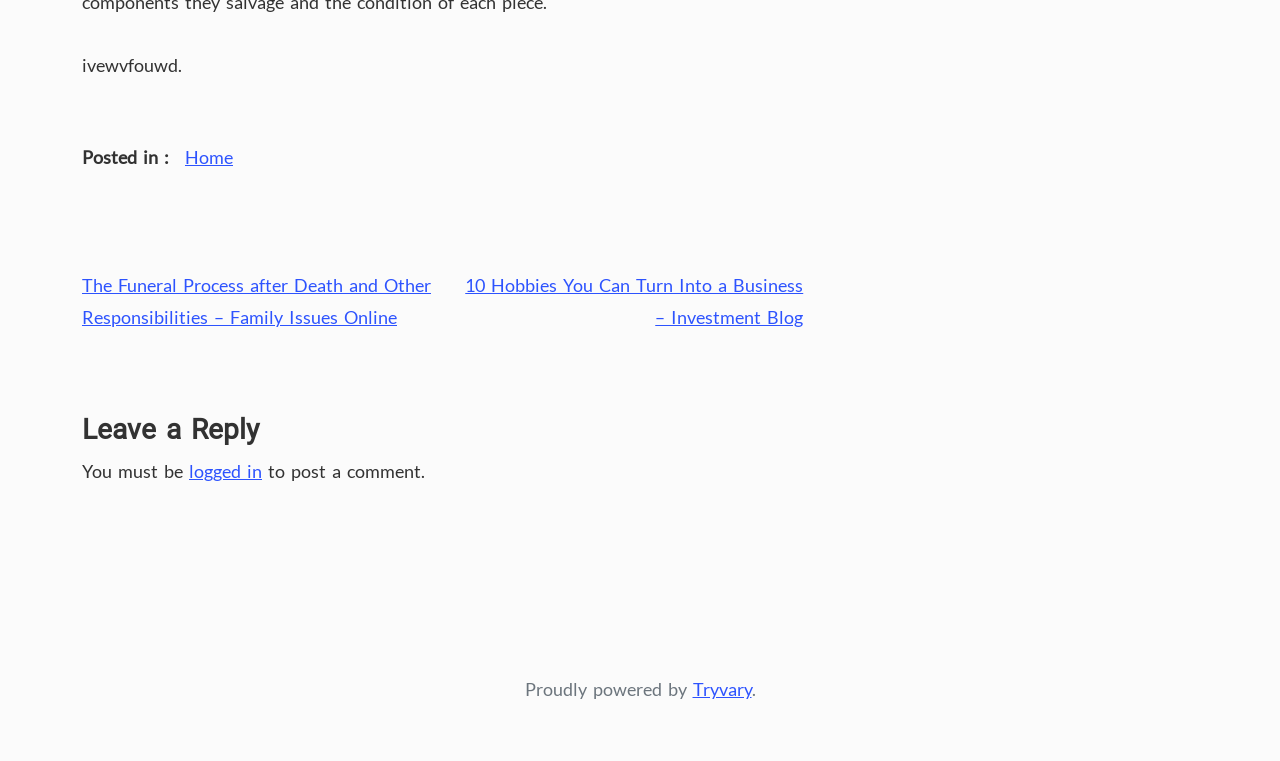Please provide the bounding box coordinates for the UI element as described: "Home". The coordinates must be four floats between 0 and 1, represented as [left, top, right, bottom].

[0.145, 0.192, 0.182, 0.22]